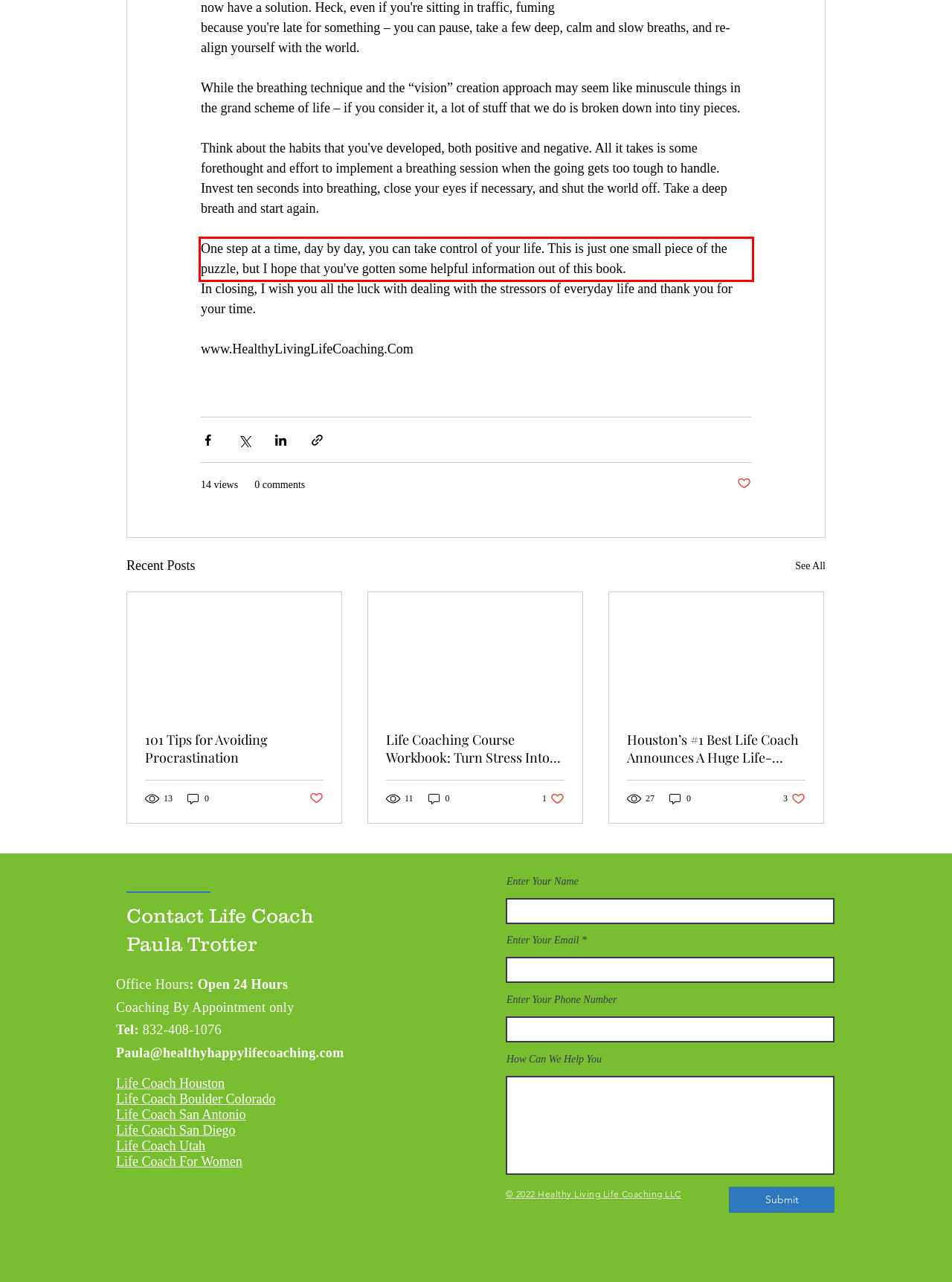Please analyze the provided webpage screenshot and perform OCR to extract the text content from the red rectangle bounding box.

One step at a time, day by day, you can take control of your life. This is just one small piece of the puzzle, but I hope that you've gotten some helpful information out of this book.